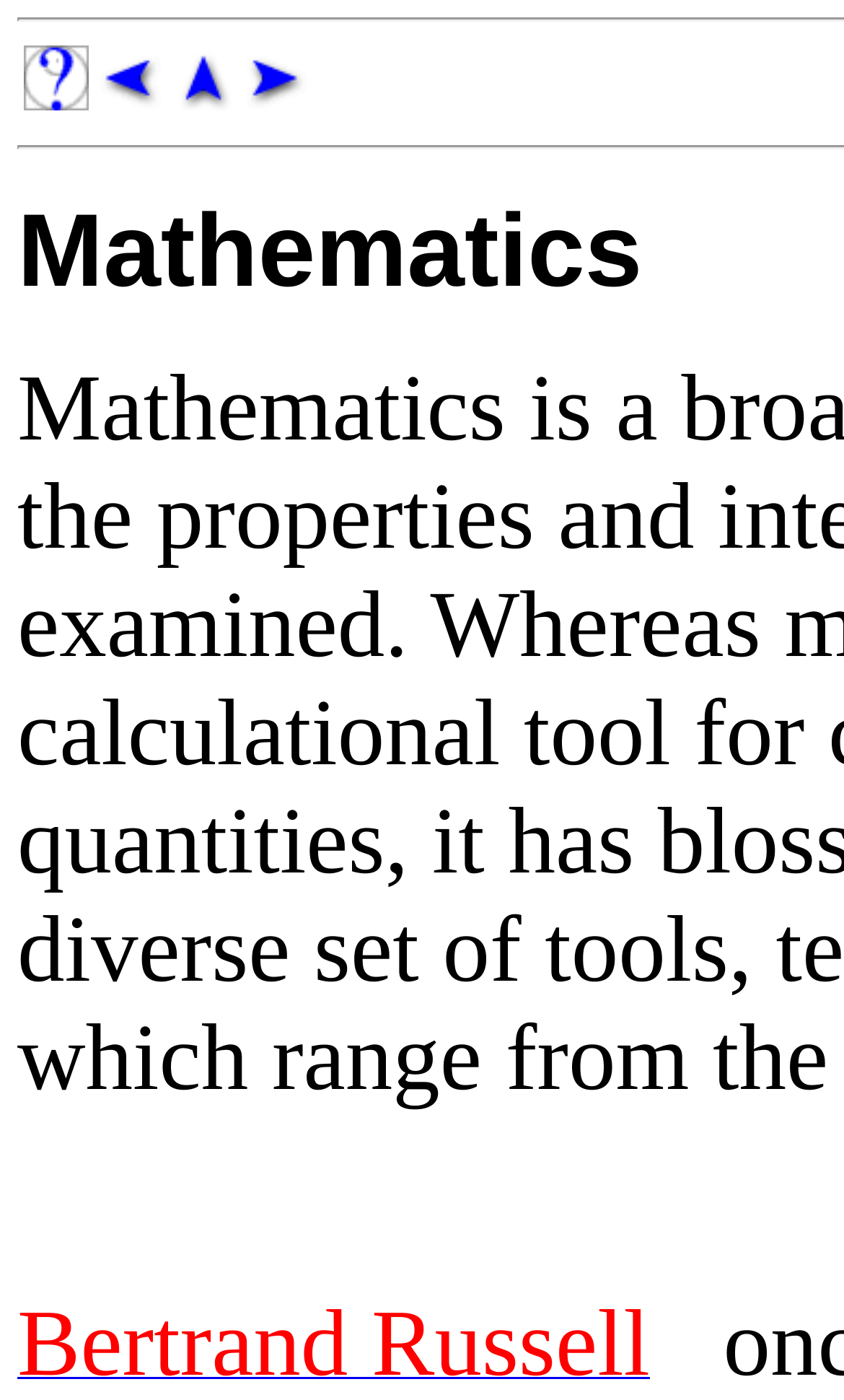Provide a brief response to the question below using a single word or phrase: 
What is the purpose of the 'prev' and 'next' links?

Navigation